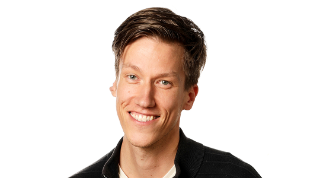What is Christian Hjortkjær's profession?
Answer with a single word or phrase by referring to the visual content.

teacher